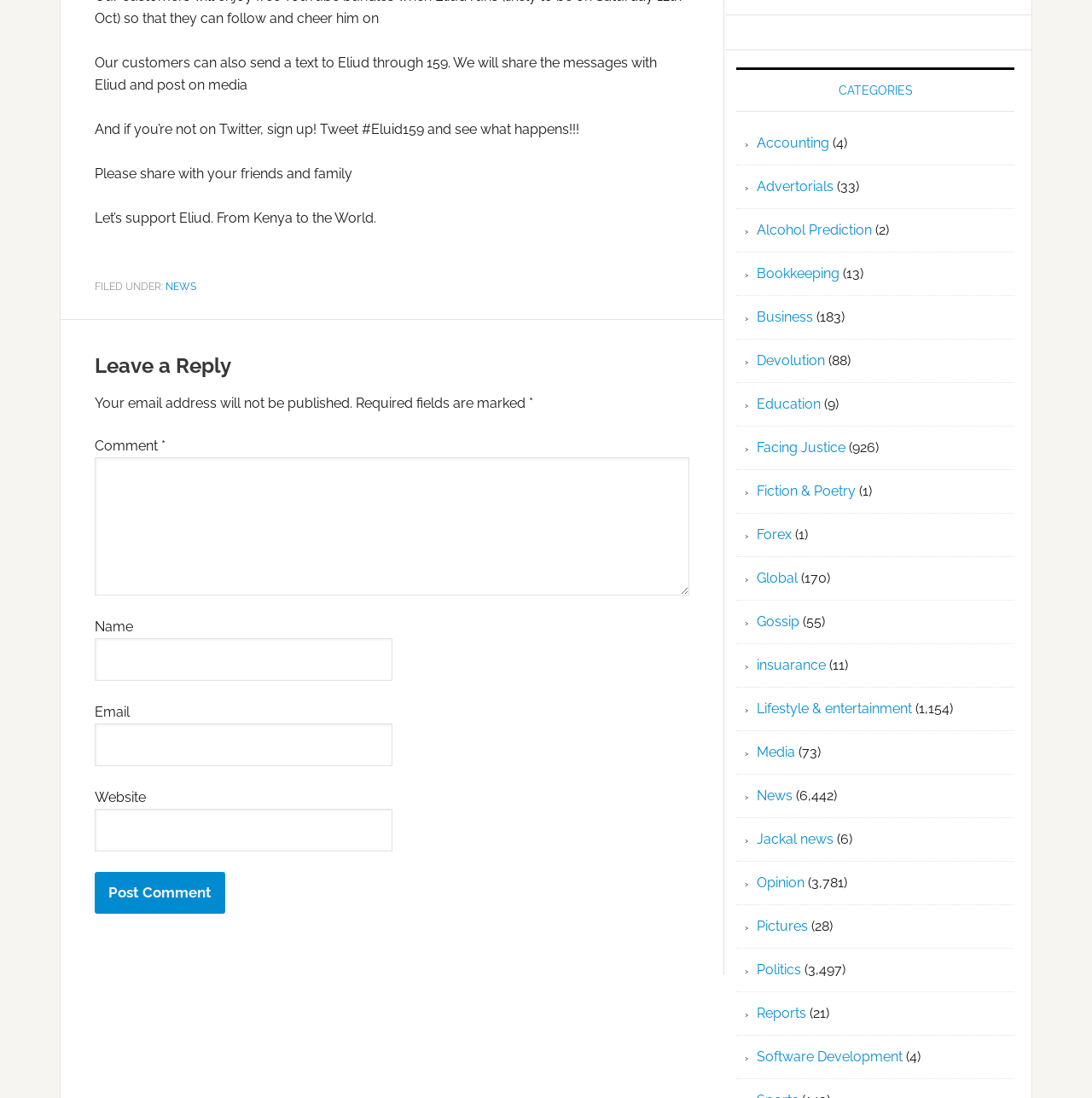Predict the bounding box of the UI element based on this description: "Wix.com".

None